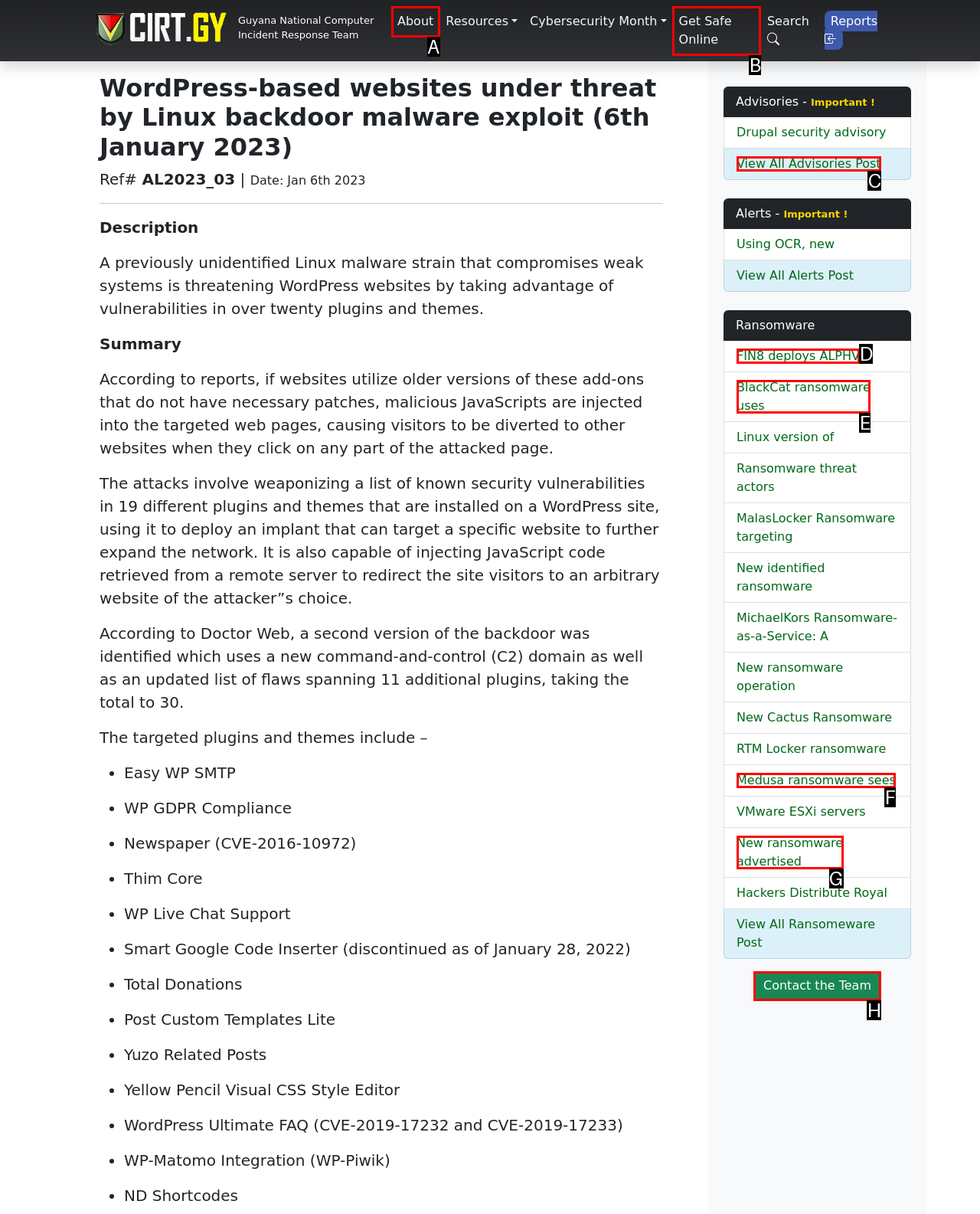Determine which HTML element to click to execute the following task: Contact the Team Answer with the letter of the selected option.

H